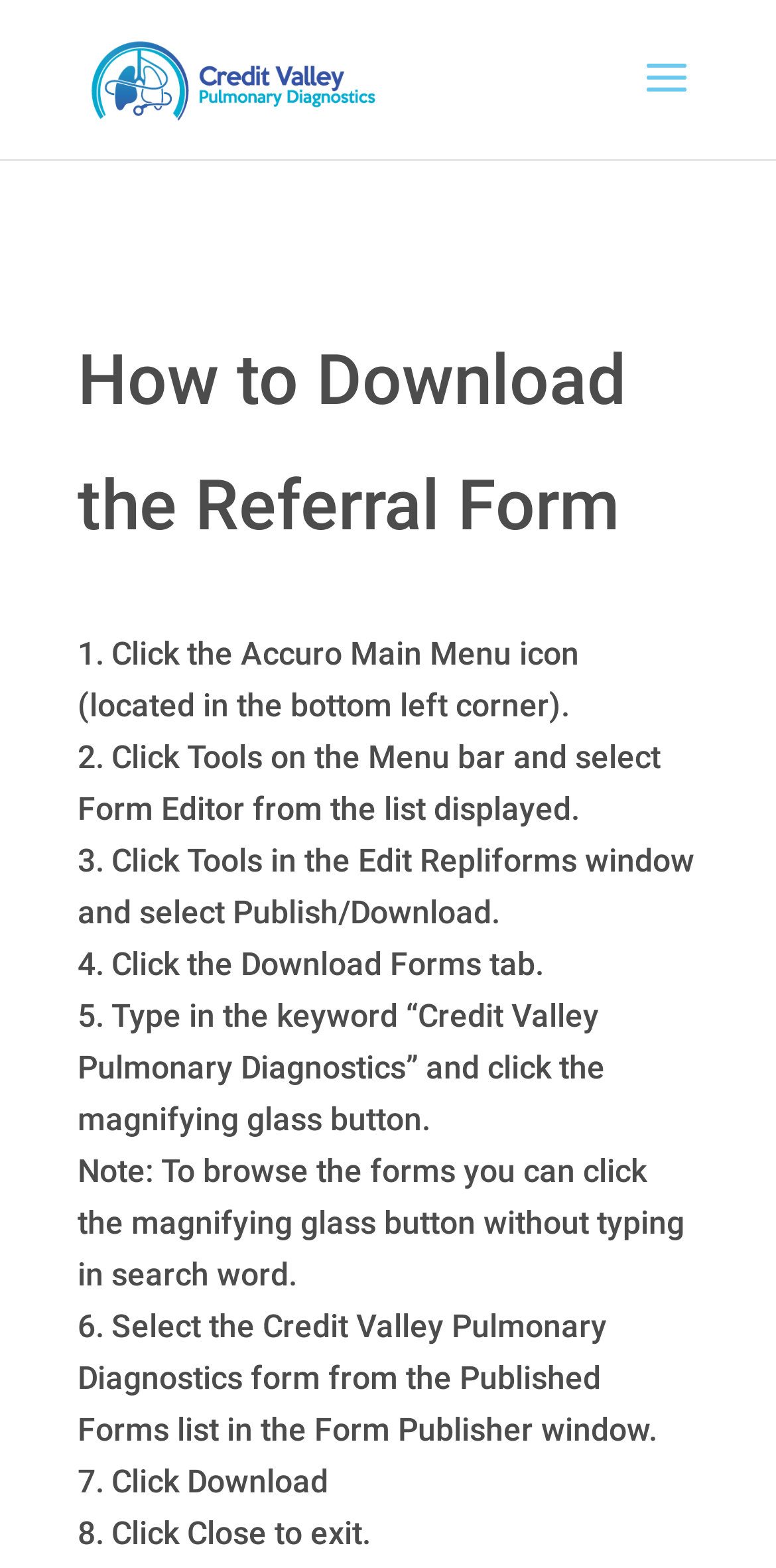Where is the Accuro Main Menu icon located?
Look at the screenshot and provide an in-depth answer.

According to step 1 of the guide, the Accuro Main Menu icon is located in the bottom left corner, which is where the user needs to click to start the process of downloading the referral form.